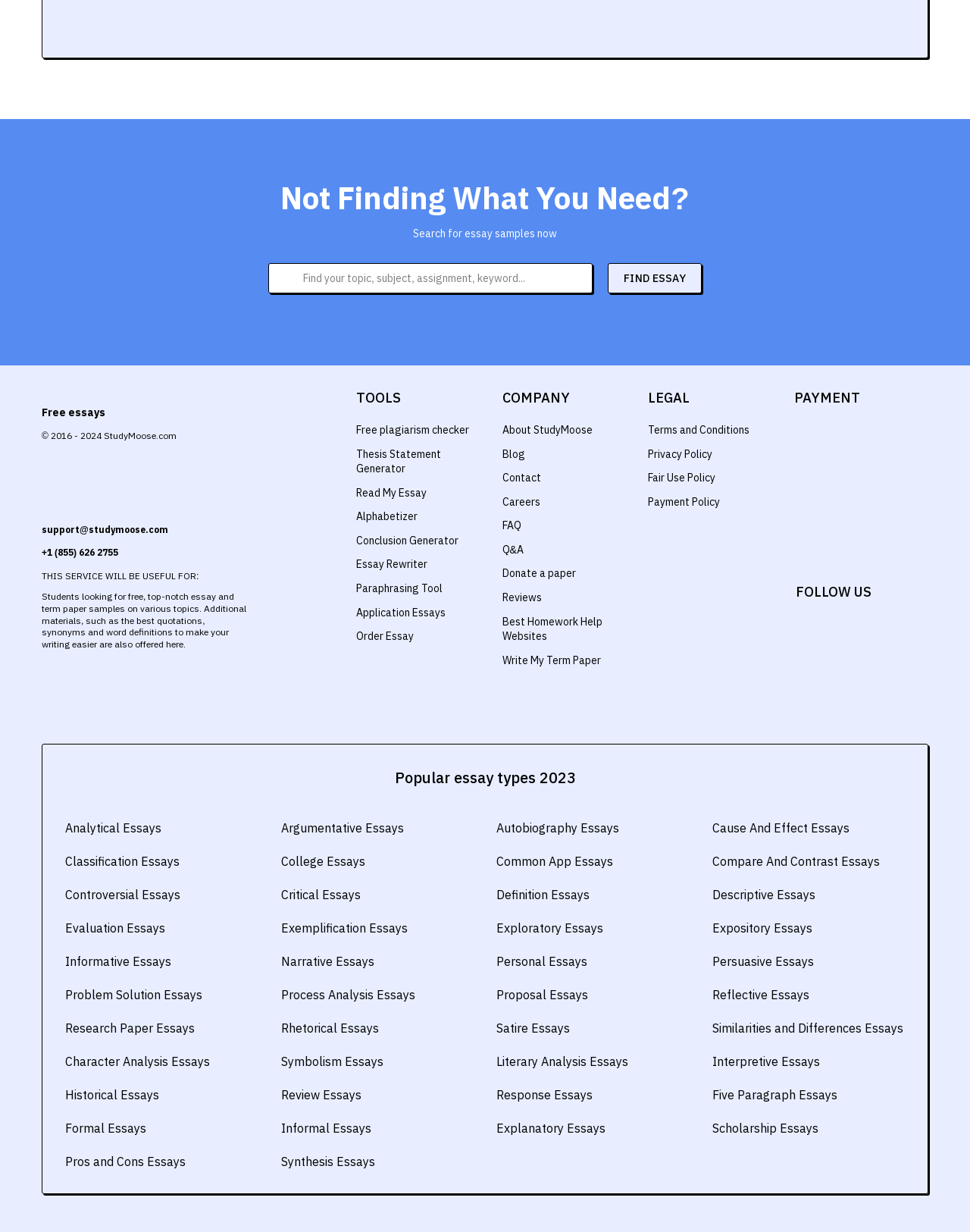Please identify the bounding box coordinates of the element's region that needs to be clicked to fulfill the following instruction: "Follow on Twitter". The bounding box coordinates should consist of four float numbers between 0 and 1, i.e., [left, top, right, bottom].

[0.82, 0.512, 0.848, 0.523]